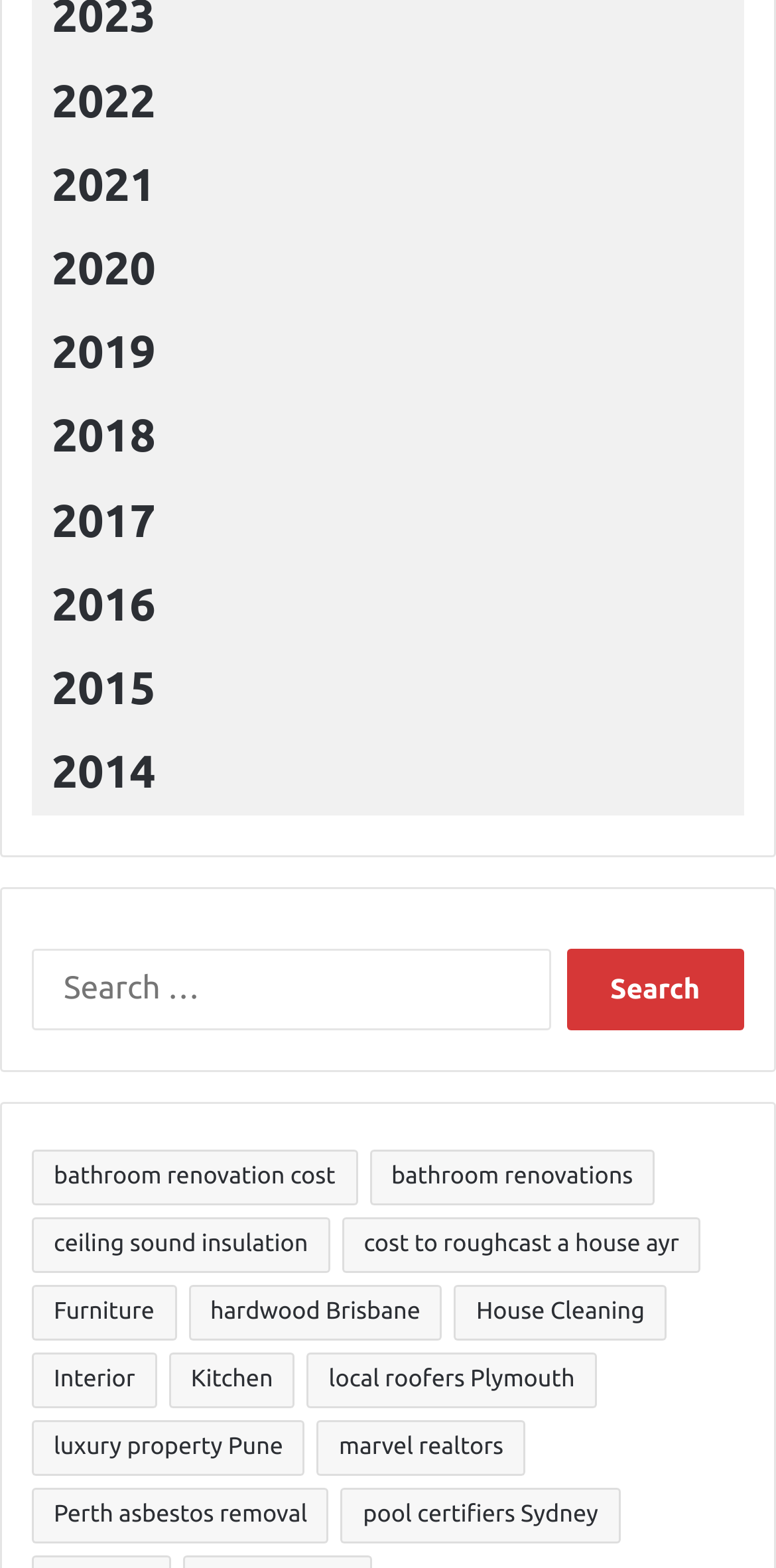Answer the question briefly using a single word or phrase: 
How many links are listed below the search box?

15